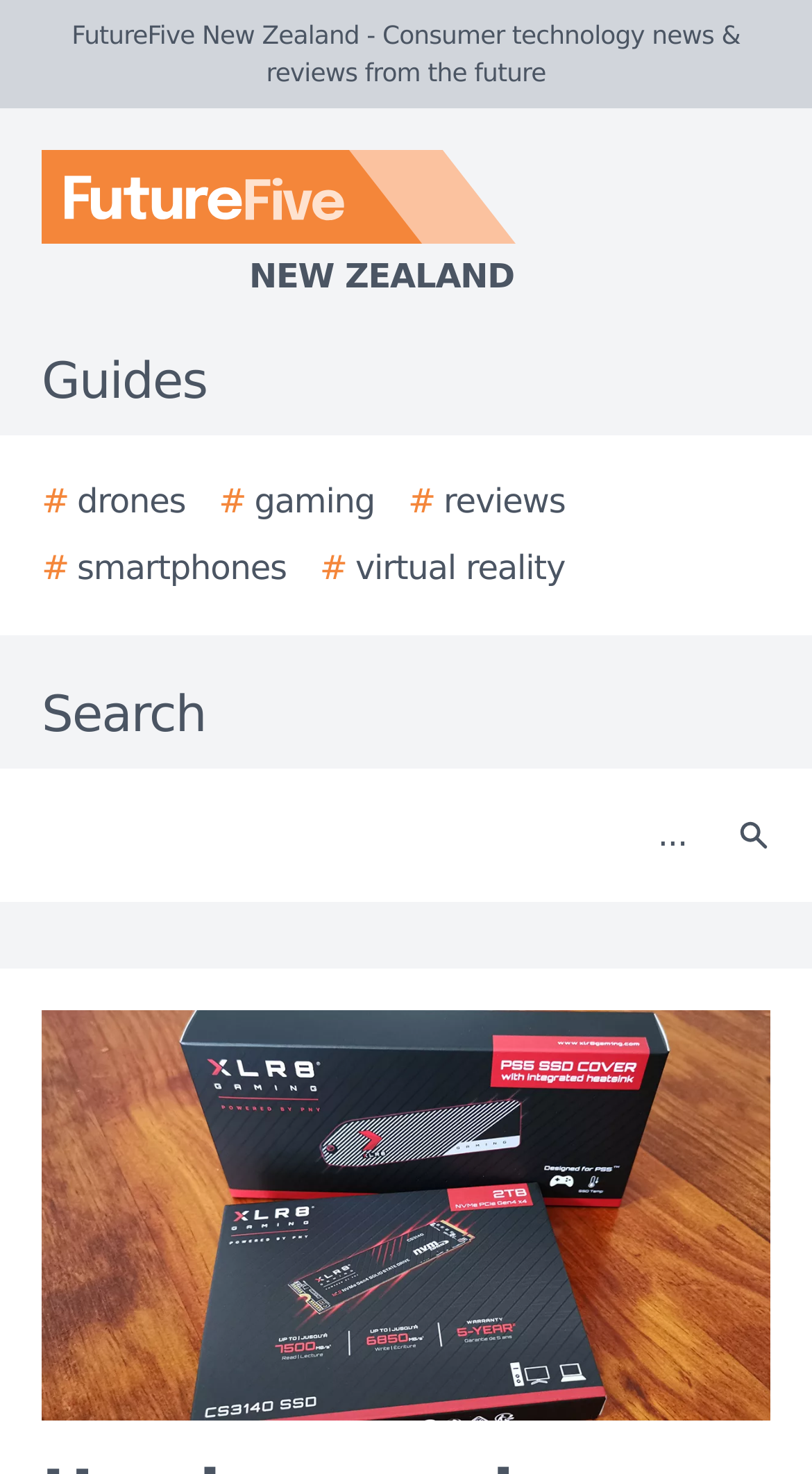Please give a one-word or short phrase response to the following question: 
What is the purpose of the image at the bottom of the webpage?

Story image